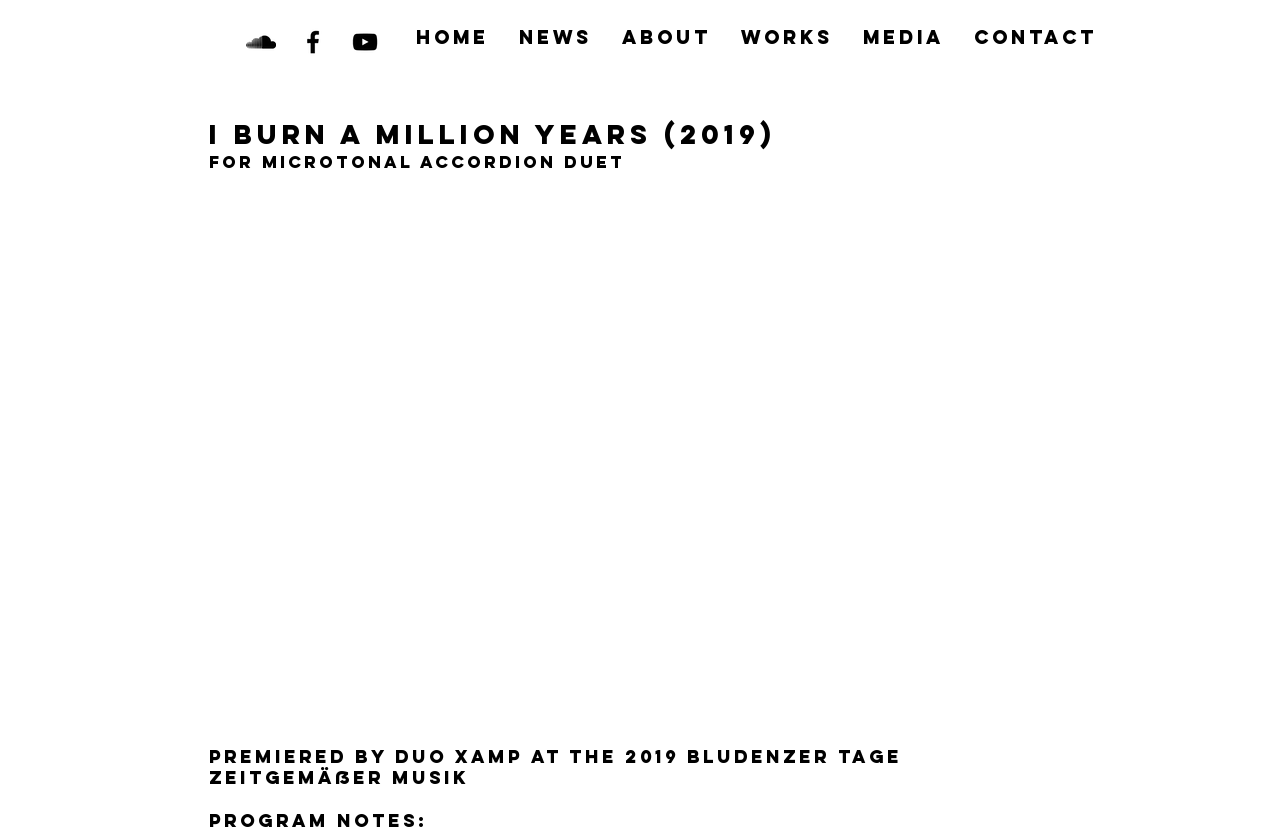Please specify the bounding box coordinates of the region to click in order to perform the following instruction: "go to the CONTACT page".

[0.749, 0.014, 0.869, 0.074]